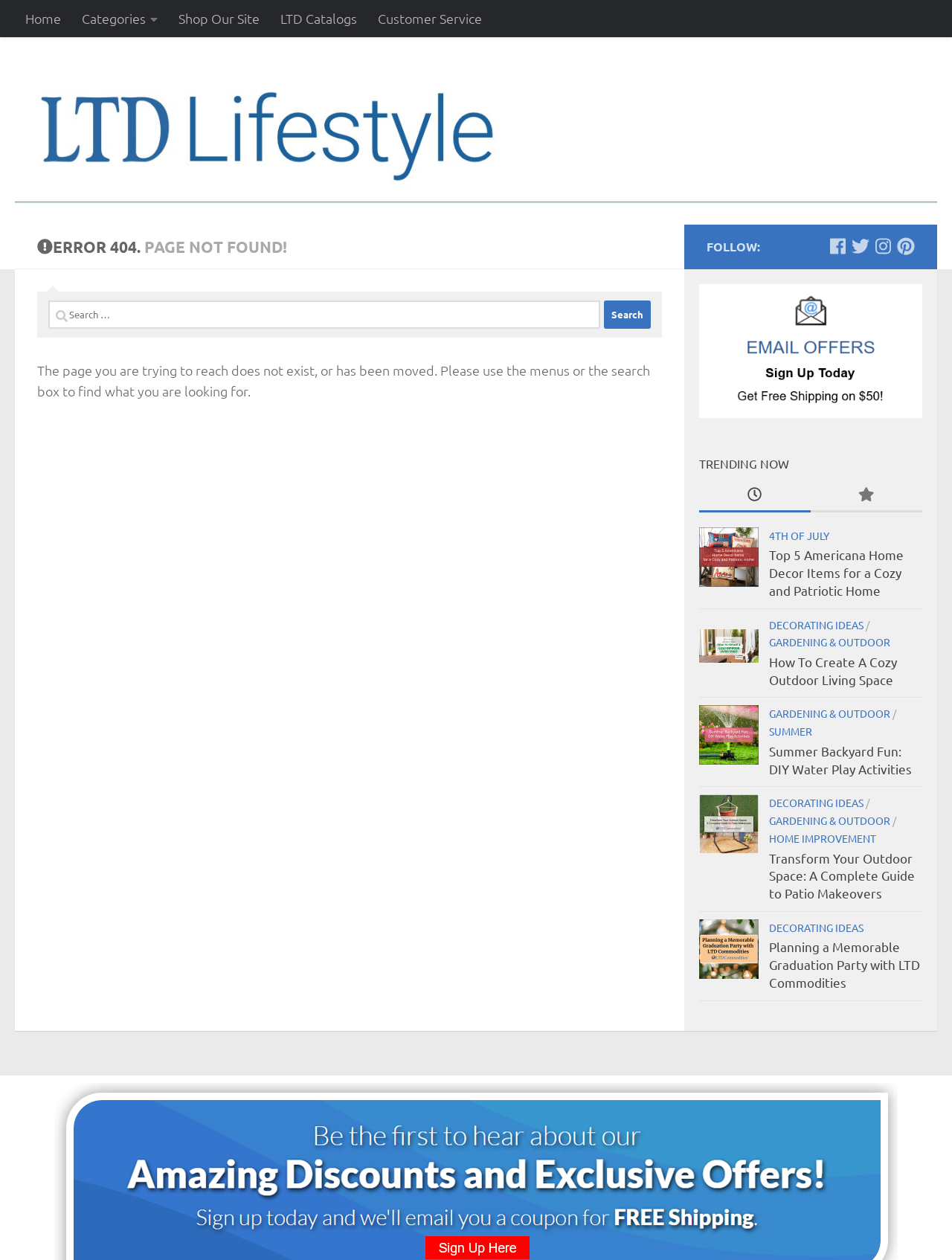Highlight the bounding box coordinates of the element you need to click to perform the following instruction: "Sign up for LTD Commodities Email."

[0.734, 0.321, 0.969, 0.334]